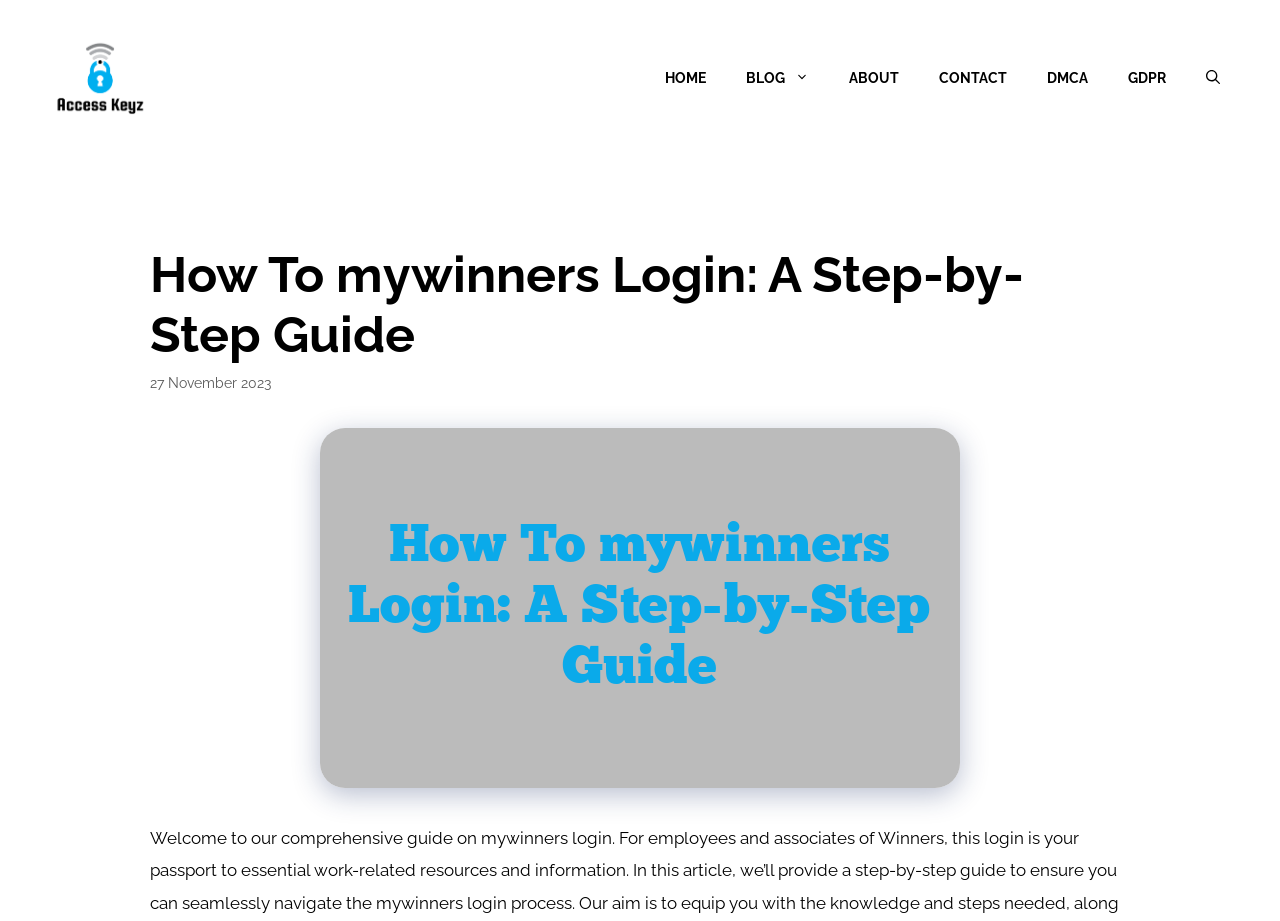Determine the bounding box coordinates for the area that needs to be clicked to fulfill this task: "go to the HOME page". The coordinates must be given as four float numbers between 0 and 1, i.e., [left, top, right, bottom].

[0.504, 0.052, 0.567, 0.117]